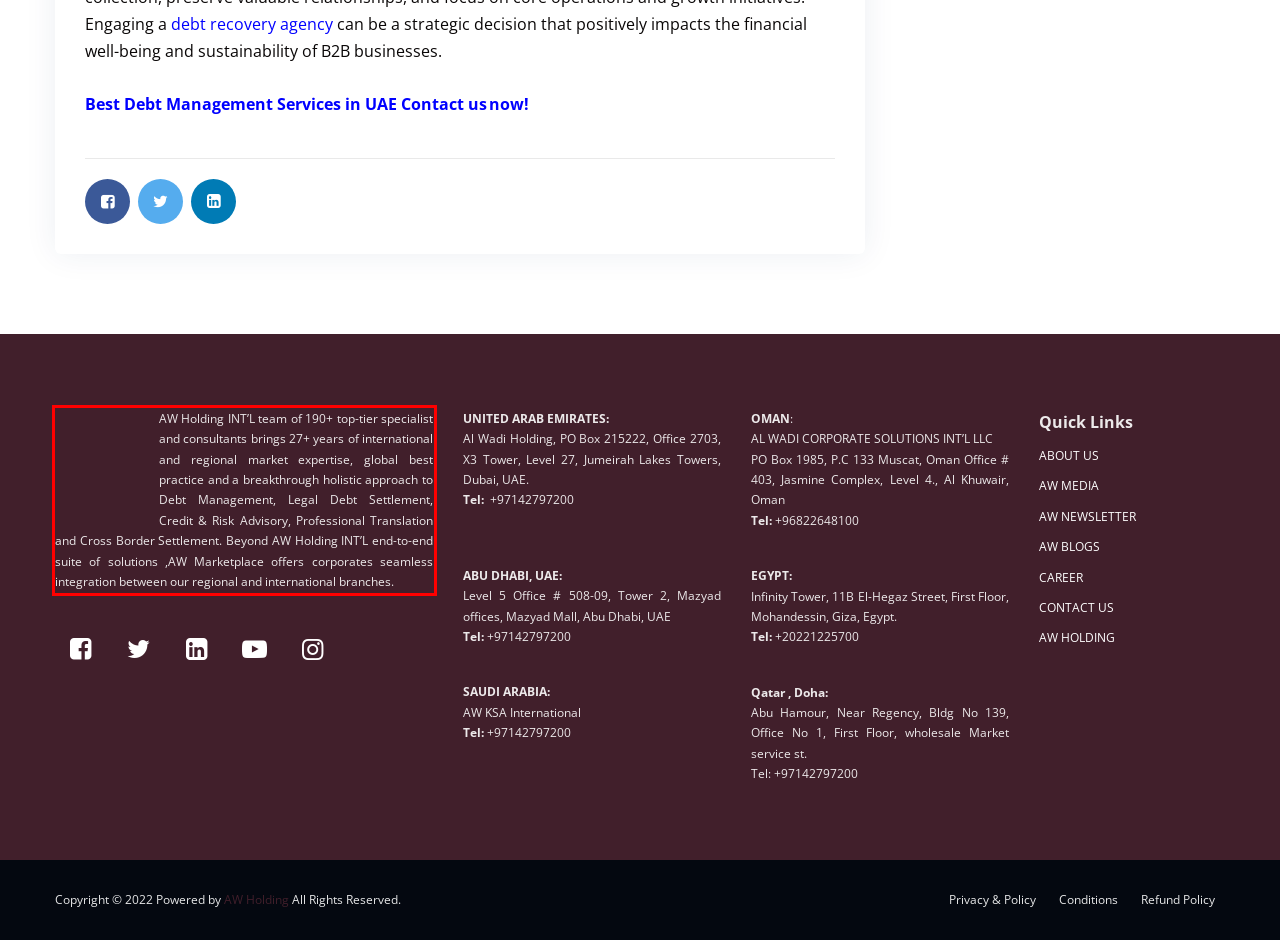View the screenshot of the webpage and identify the UI element surrounded by a red bounding box. Extract the text contained within this red bounding box.

AW Holding INT’L team of 190+ top-tier specialist and consultants brings 27+ years of international and regional market expertise, global best practice and a breakthrough holistic approach to Debt Management, Legal Debt Settlement, Credit & Risk Advisory, Professional Translation and Cross Border Settlement. Beyond AW Holding INT’L end-to-end suite of solutions ,AW Marketplace offers corporates seamless integration between our regional and international branches.